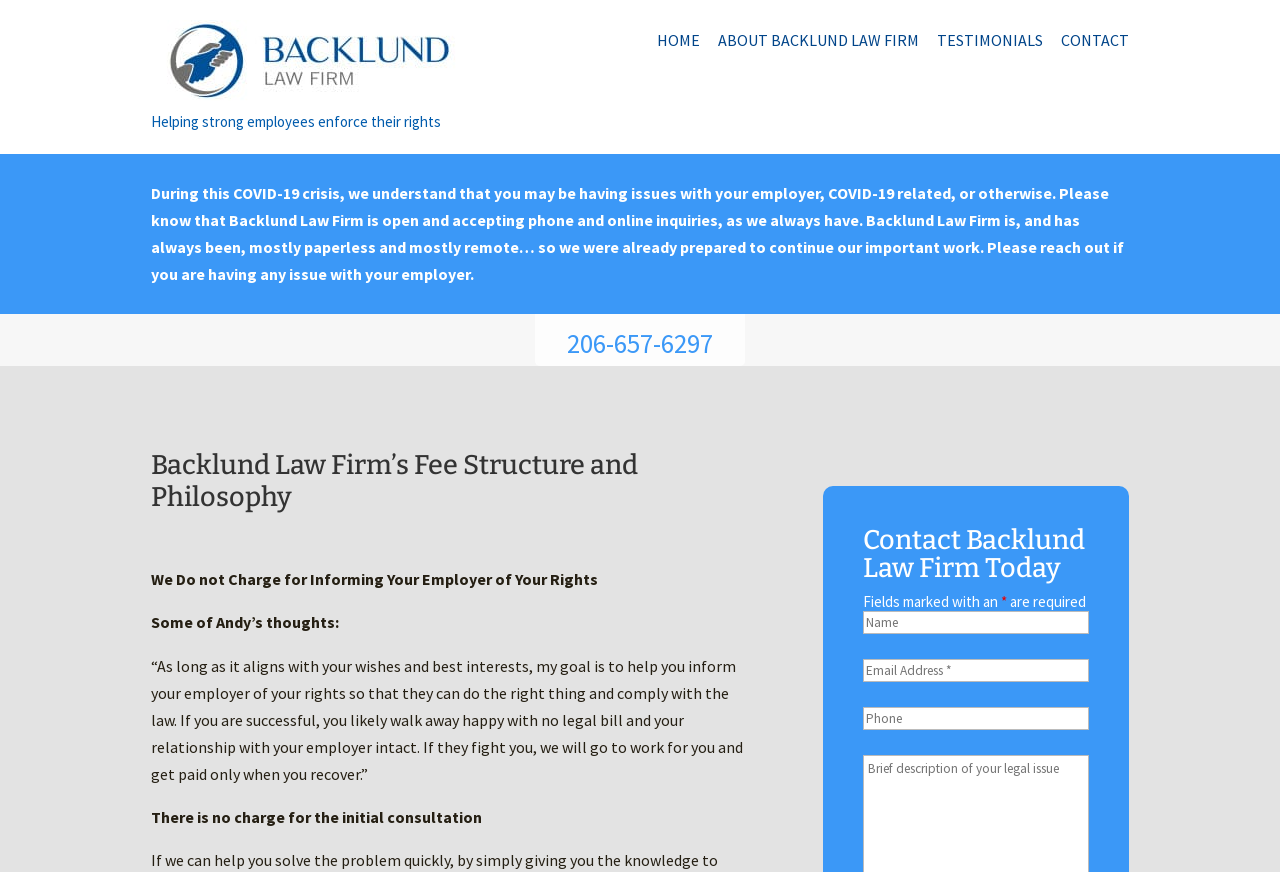Create a detailed summary of all the visual and textual information on the webpage.

The webpage is about Backlund Law Firm's fee structure and philosophy. At the top left, there is a brand image and a link to the brand. Next to it, there is a static text "Helping strong employees enforce their rights". 

On the top right, there are four links: "HOME", "ABOUT BACKLUND LAW FIRM", "TESTIMONIALS", and "CONTACT". 

Below the brand image, there is a paragraph of text explaining that the law firm is open and accepting phone and online inquiries during the COVID-19 crisis. This paragraph is followed by a phone number link "206-657-6297". 

The main content of the webpage starts with a heading "Backlund Law Firm’s Fee Structure and Philosophy". Below the heading, there are several paragraphs of text explaining the law firm's fee structure and philosophy, including a quote from Andy. 

At the bottom of the page, there is a section with a heading "Contact Backlund Law Firm Today". This section contains a form with three text boxes: "Name", "Email", and "Phone". The "Email" field is required.